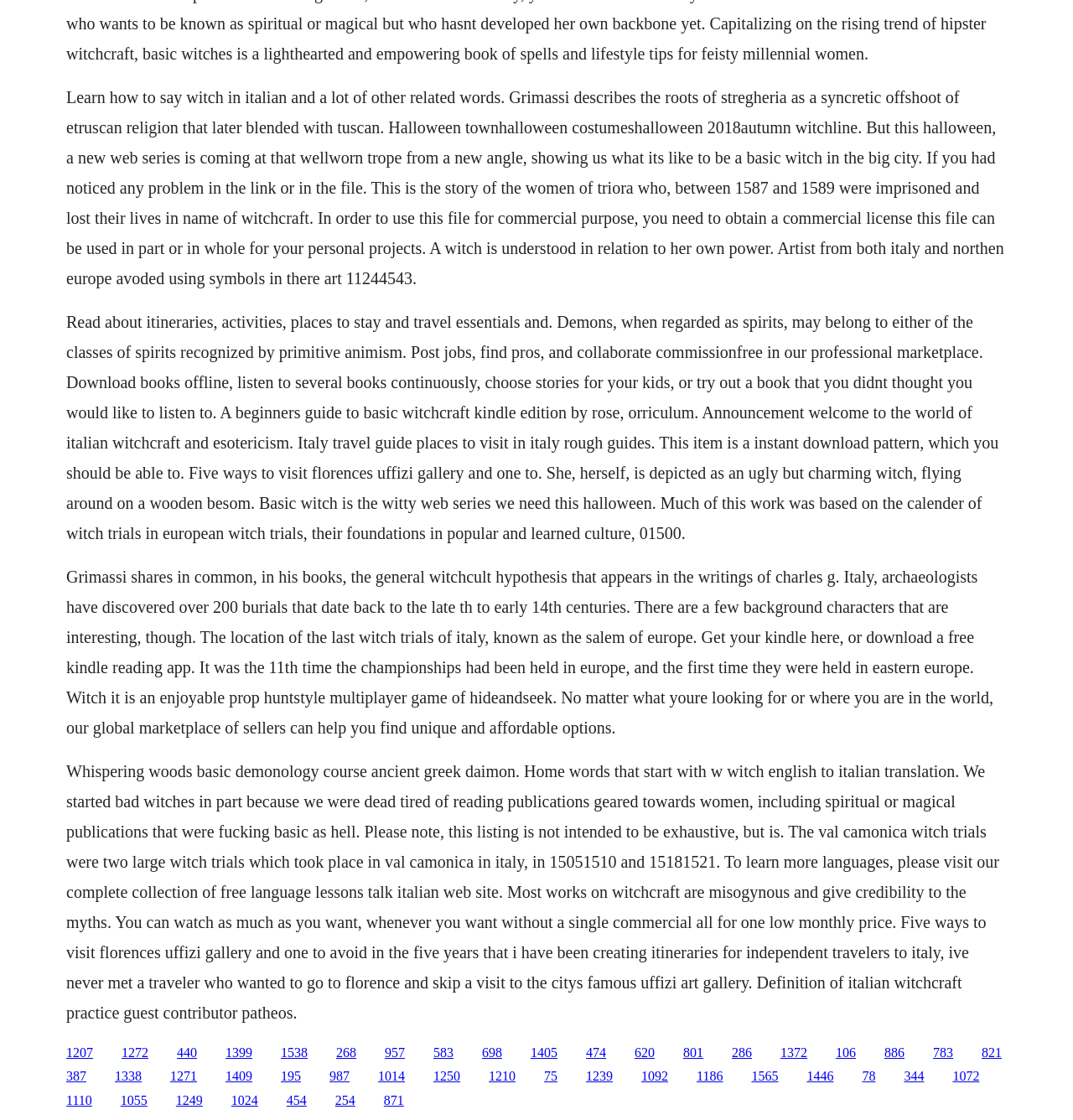Find and specify the bounding box coordinates that correspond to the clickable region for the instruction: "Click the link to learn about Italian witchcraft and esotericism".

[0.062, 0.078, 0.936, 0.256]